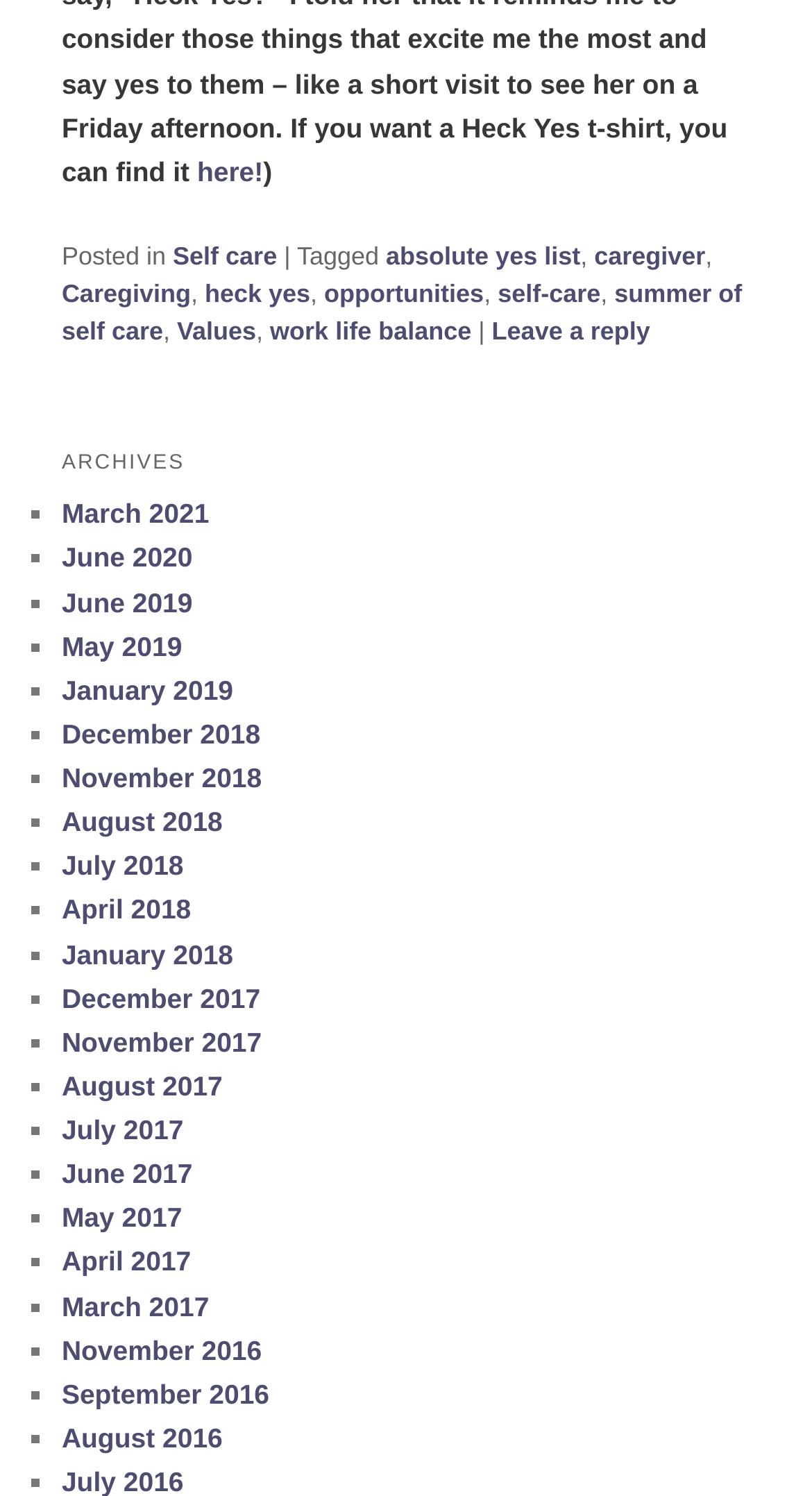Locate the bounding box coordinates of the area to click to fulfill this instruction: "View 'Self care' tag". The bounding box should be presented as four float numbers between 0 and 1, in the order [left, top, right, bottom].

[0.213, 0.162, 0.341, 0.181]